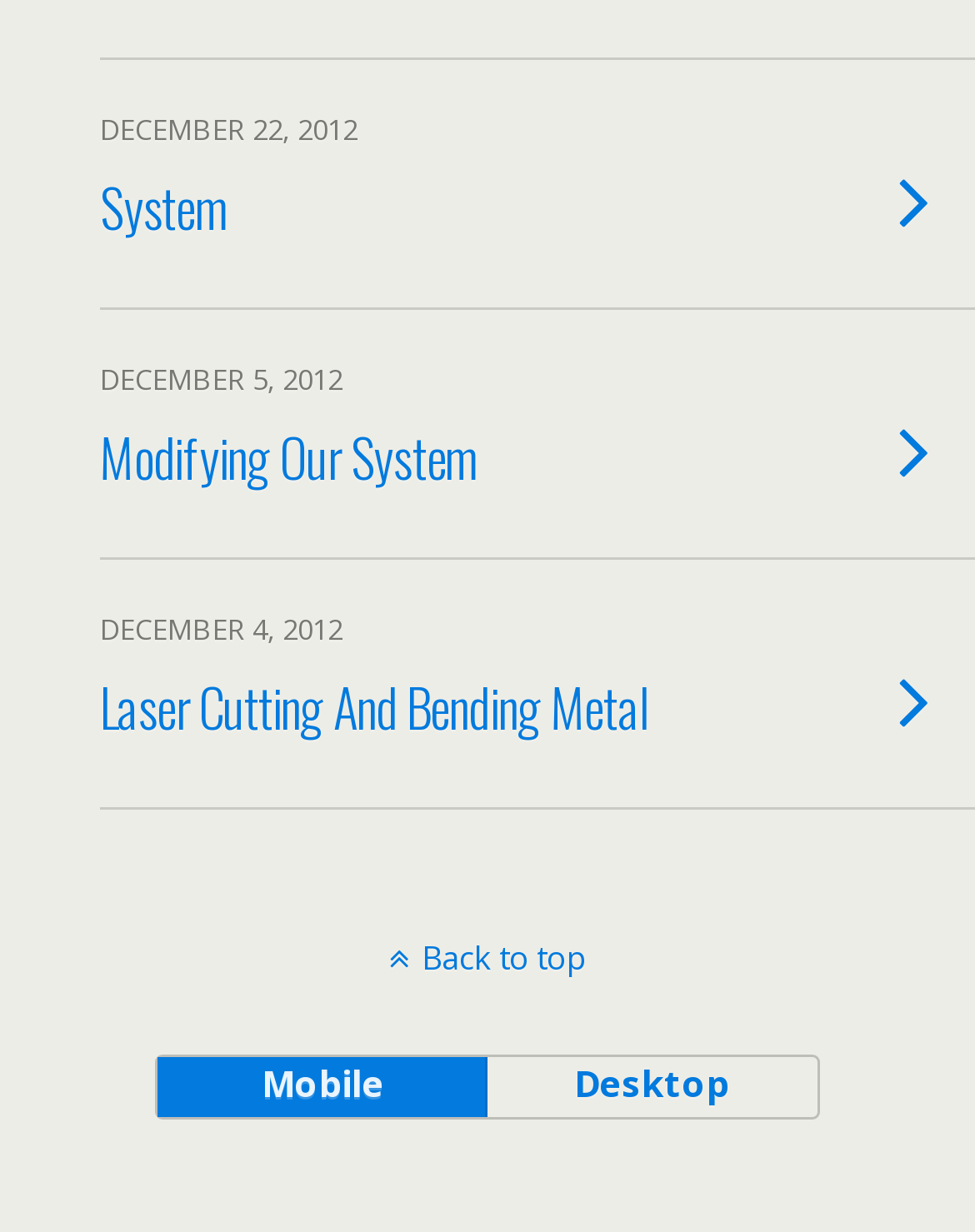Based on the element description December 22, 2012 System, identify the bounding box coordinates for the UI element. The coordinates should be in the format (top-left x, top-left y, bottom-right x, bottom-right y) and within the 0 to 1 range.

[0.0, 0.049, 1.0, 0.252]